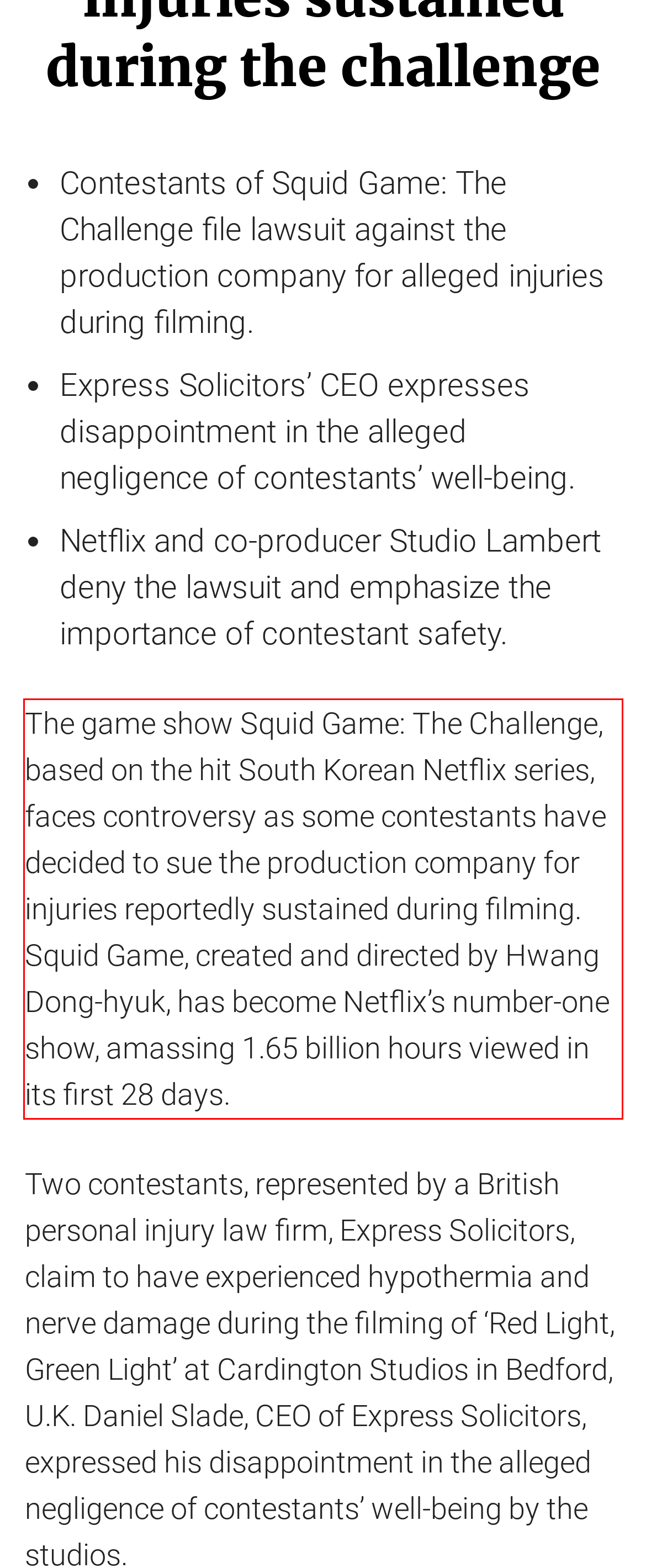Perform OCR on the text inside the red-bordered box in the provided screenshot and output the content.

The game show Squid Game: The Challenge, based on the hit South Korean Netflix series, faces controversy as some contestants have decided to sue the production company for injuries reportedly sustained during filming. Squid Game, created and directed by Hwang Dong-hyuk, has become Netflix’s number-one show, amassing 1.65 billion hours viewed in its first 28 days.